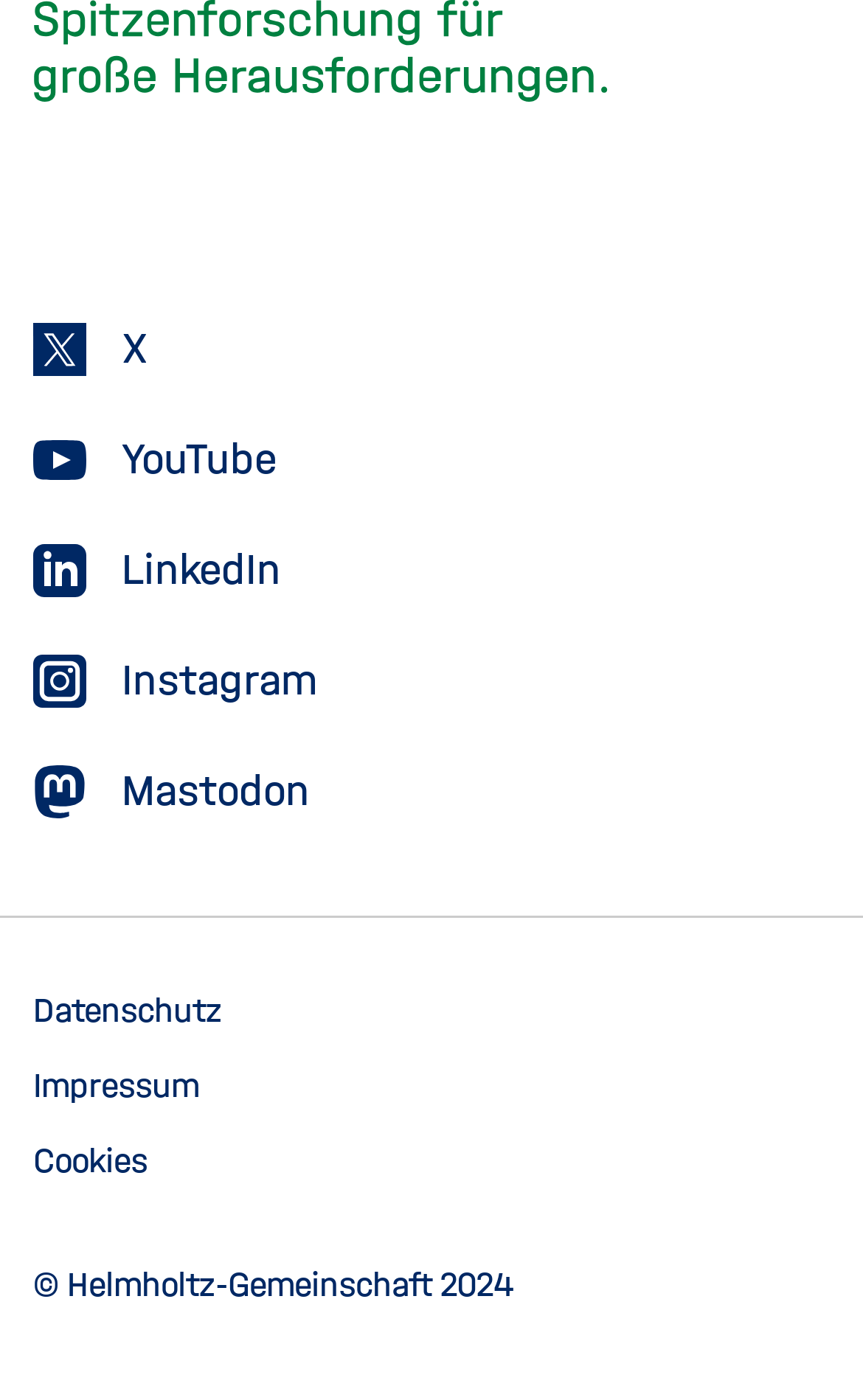What is the copyright year?
Please give a well-detailed answer to the question.

I looked at the static text at the bottom of the webpage and saw the copyright information. The year mentioned is 2024.